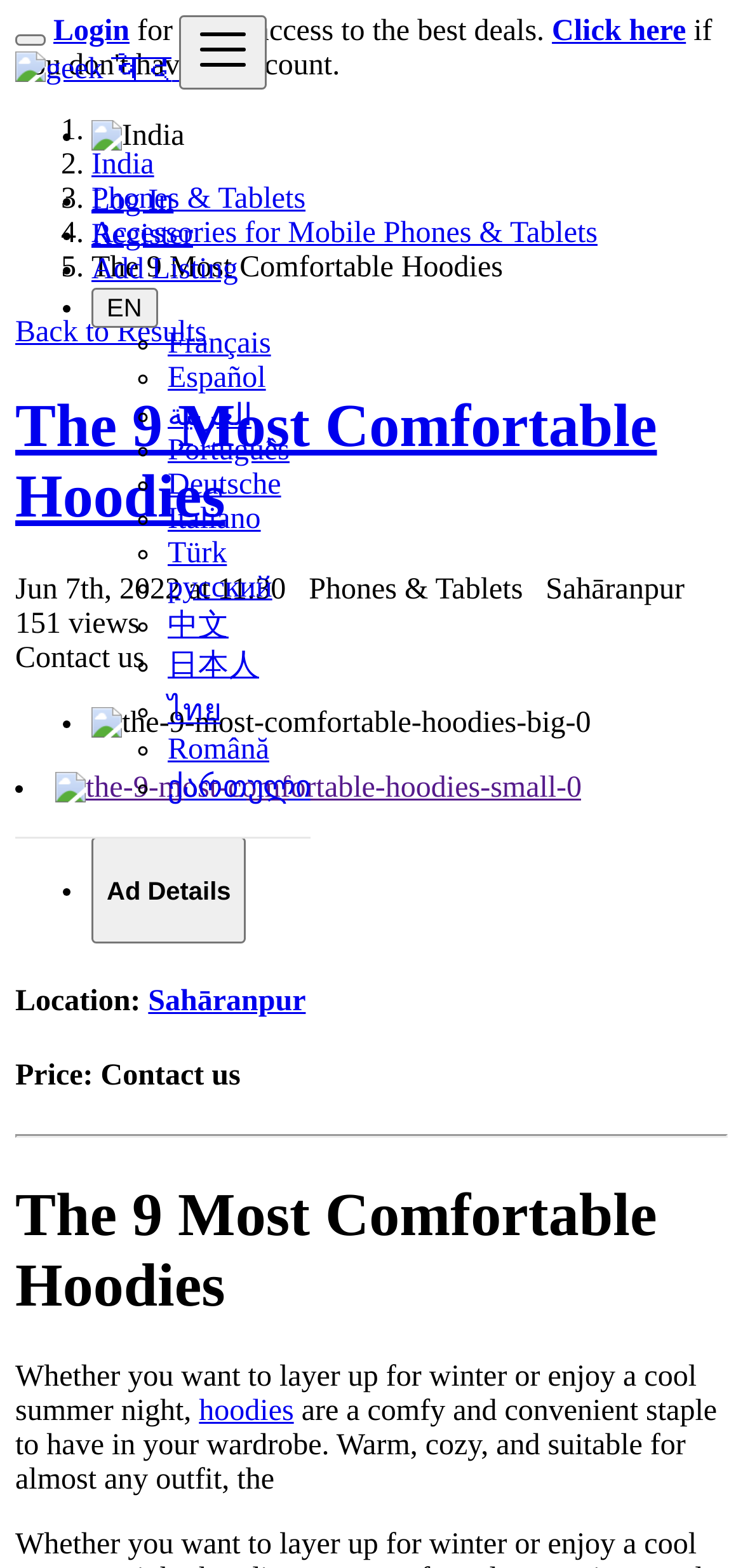Respond to the question below with a single word or phrase:
What is the category of the product?

Phones & Tablets